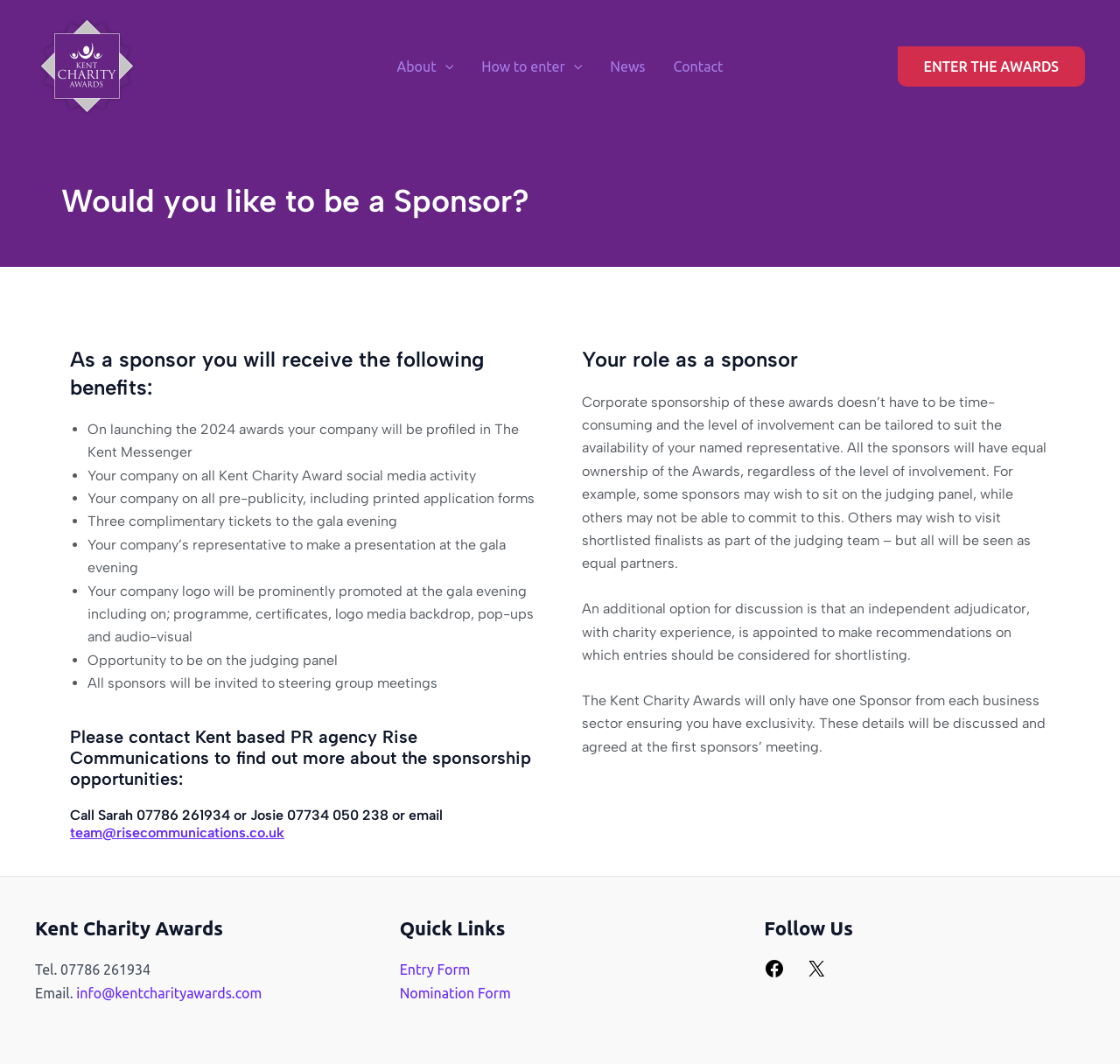How many complimentary tickets to the gala evening will sponsors receive?
Provide a detailed answer to the question, using the image to inform your response.

According to the list of benefits for sponsors, 'Three complimentary tickets to the gala evening' is one of the benefits listed.